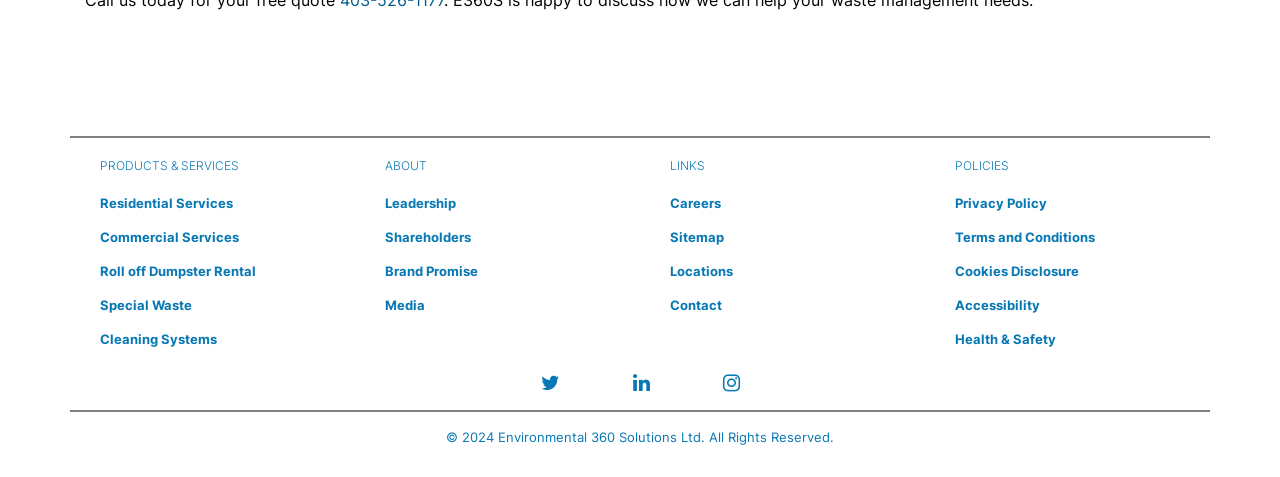Identify the bounding box coordinates of the part that should be clicked to carry out this instruction: "Learn about Leadership".

[0.301, 0.41, 0.356, 0.442]